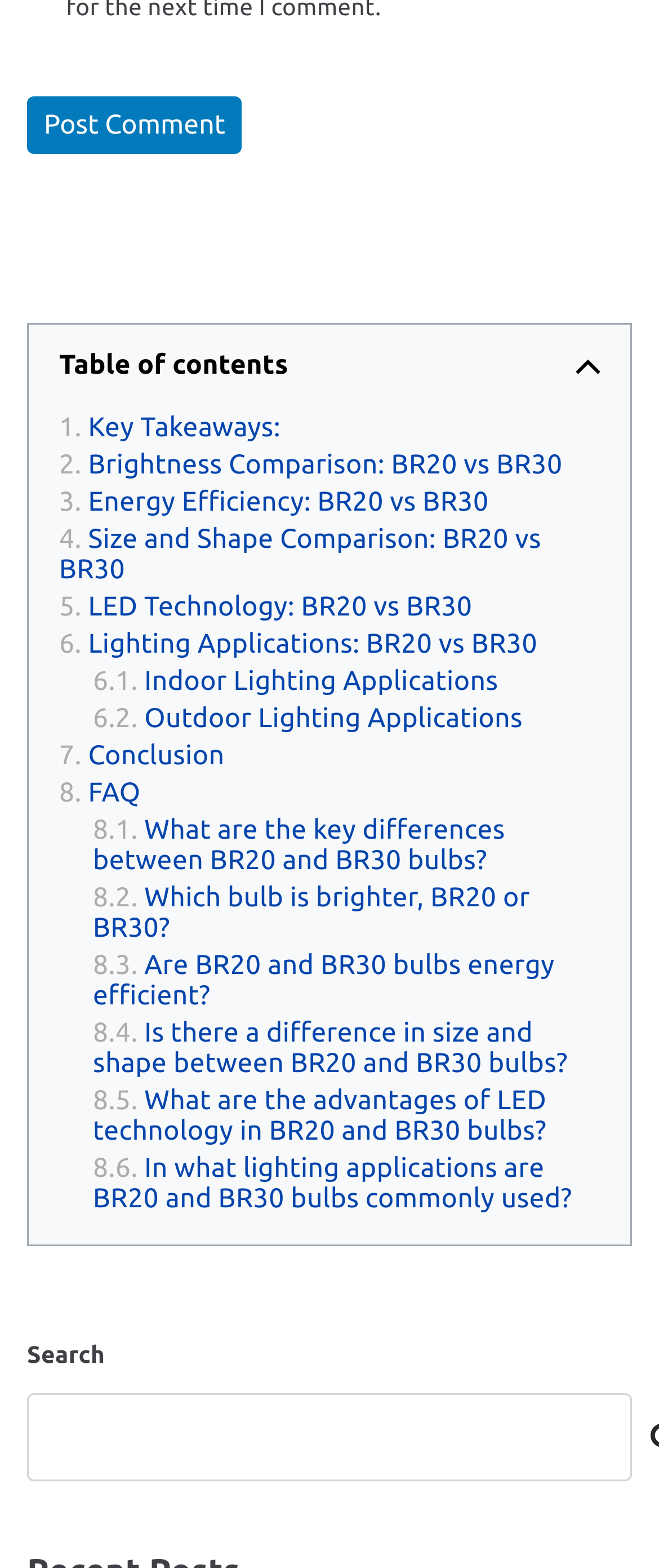How many links are there in the table of contents?
By examining the image, provide a one-word or phrase answer.

8